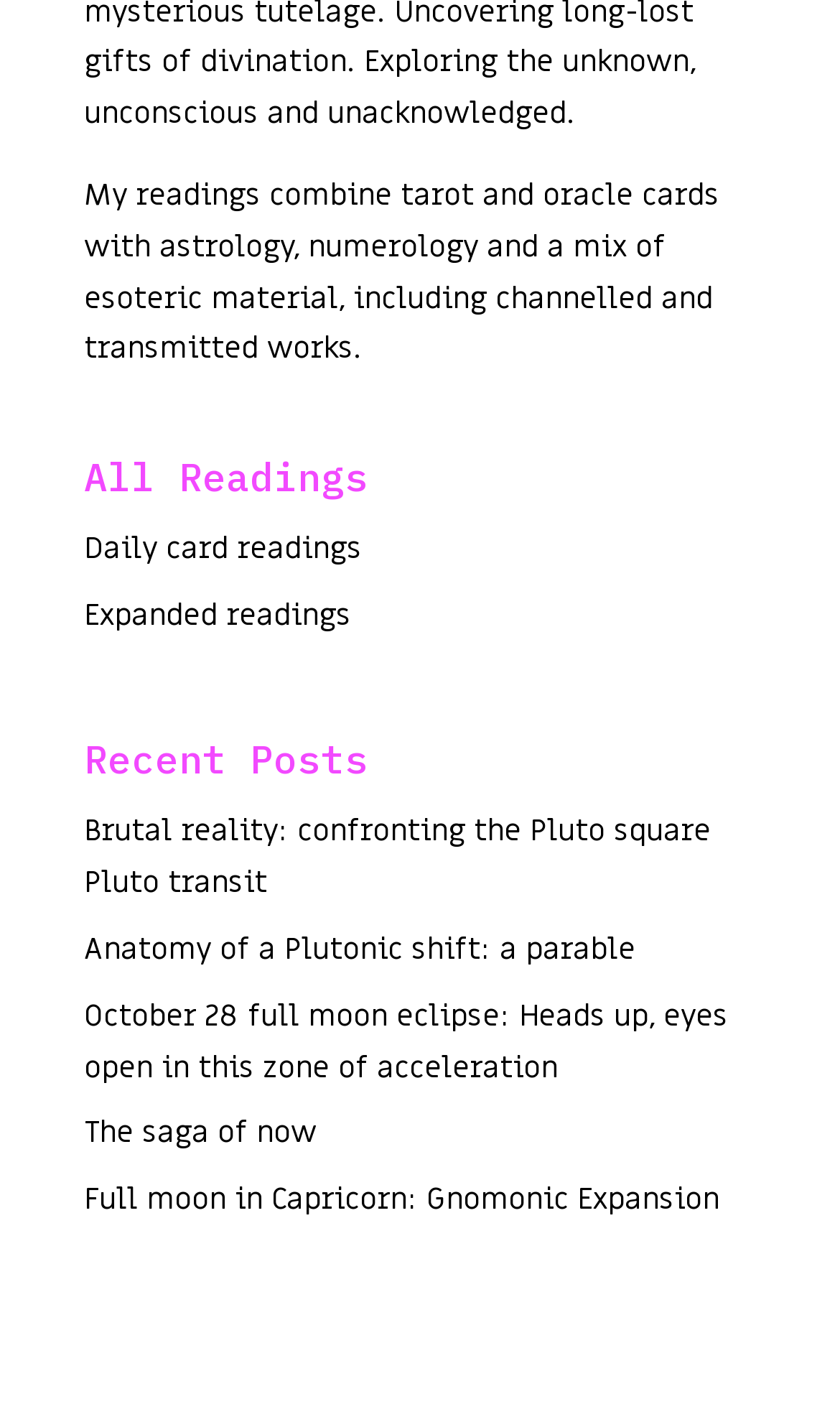What type of readings are combined?
Based on the image, answer the question with as much detail as possible.

Based on the StaticText element, it is mentioned that 'My readings combine tarot and oracle cards with astrology, numerology and a mix of esoteric material, including channelled and transmitted works.' Therefore, the type of readings combined are tarot and oracle cards.